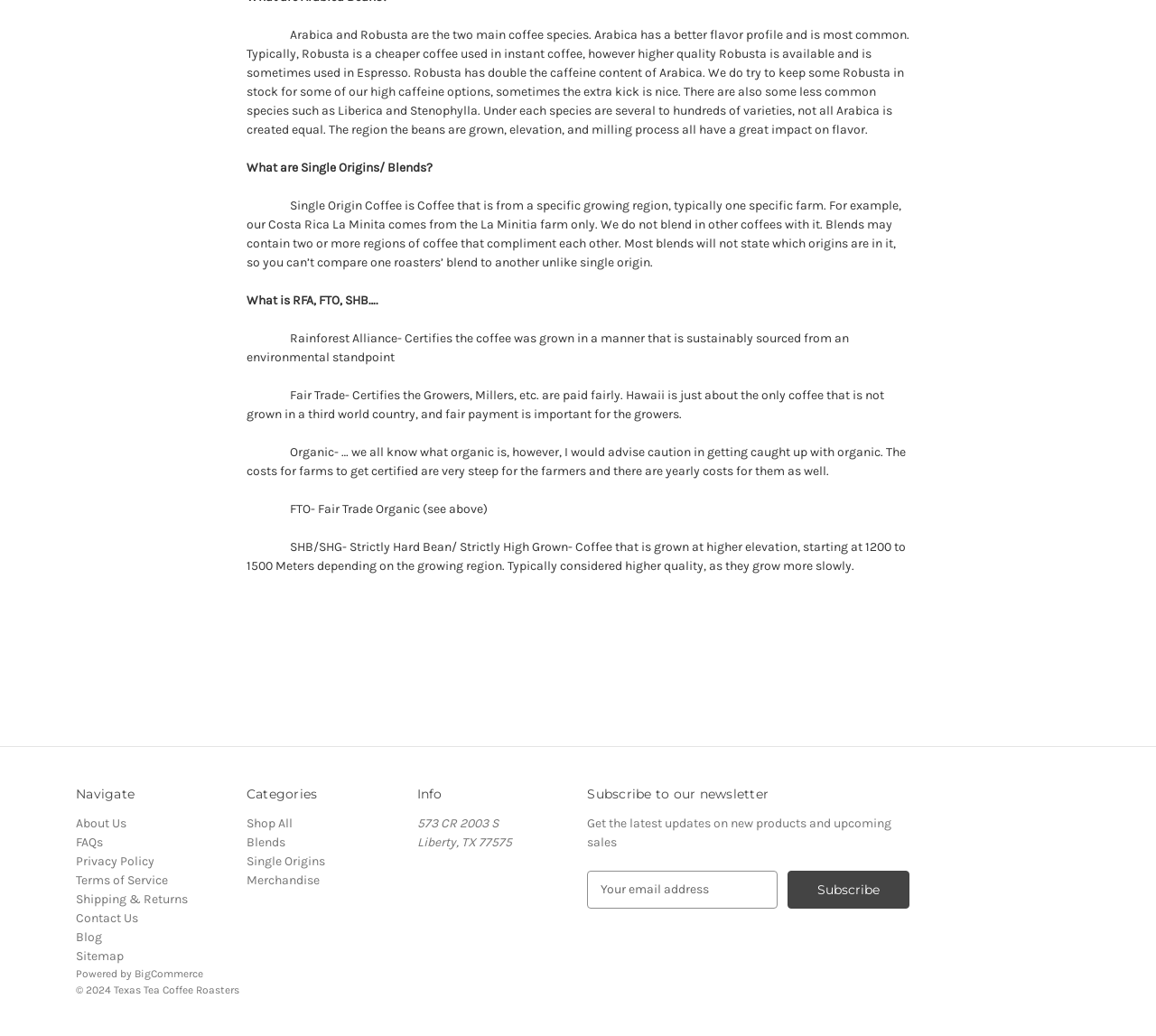Determine the bounding box coordinates of the region to click in order to accomplish the following instruction: "Subscribe to the newsletter". Provide the coordinates as four float numbers between 0 and 1, specifically [left, top, right, bottom].

[0.681, 0.84, 0.787, 0.877]